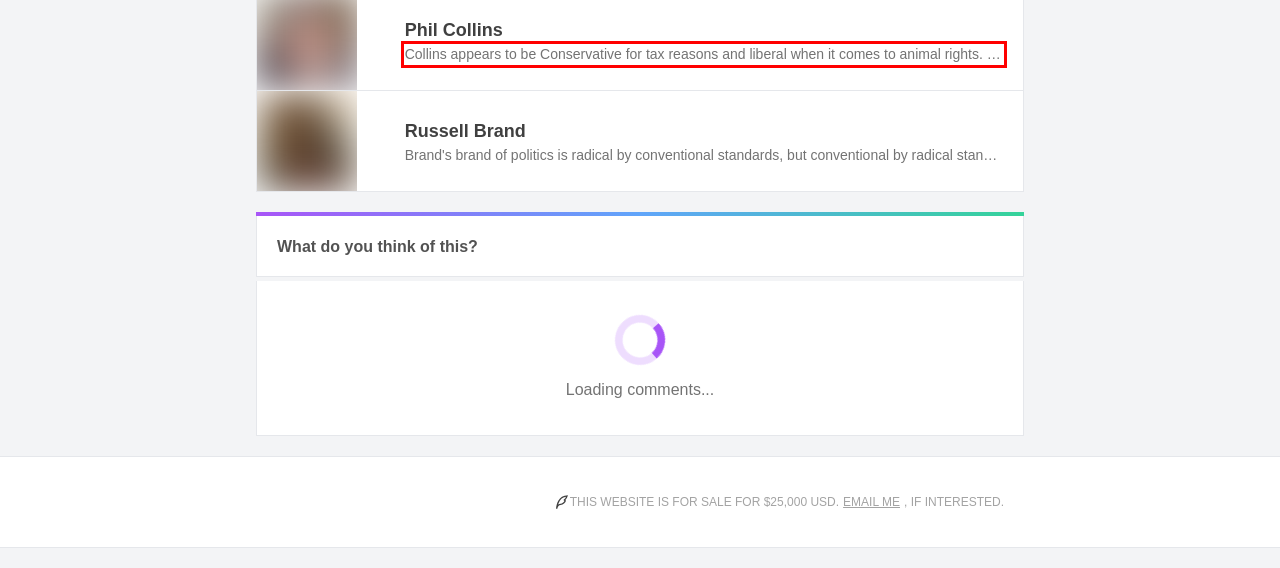You are presented with a screenshot containing a red rectangle. Extract the text found inside this red bounding box.

Collins appears to be Conservative for tax reasons and liberal when it comes to animal rights. Collins believes in a higher power--as is evident by his membership in the Society of Freemasons--but we're not sure how Collins sees that higher power.